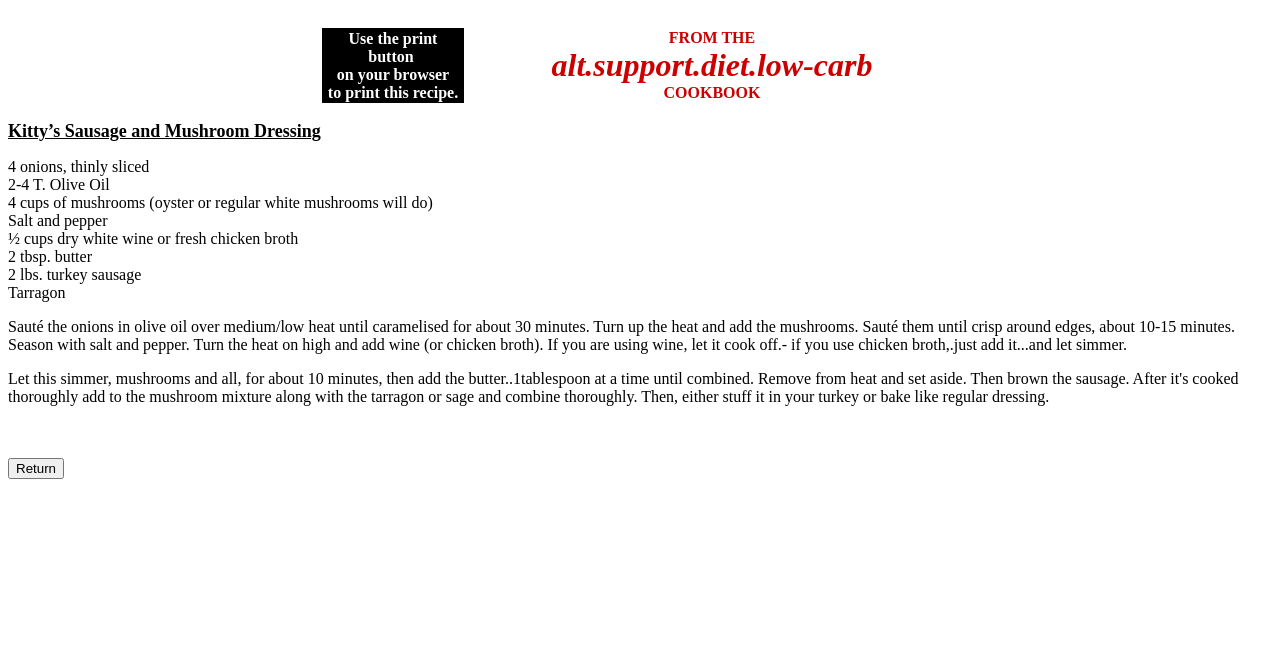Based on the element description, predict the bounding box coordinates (top-left x, top-left y, bottom-right x, bottom-right y) for the UI element in the screenshot: value="Return"

[0.006, 0.692, 0.05, 0.724]